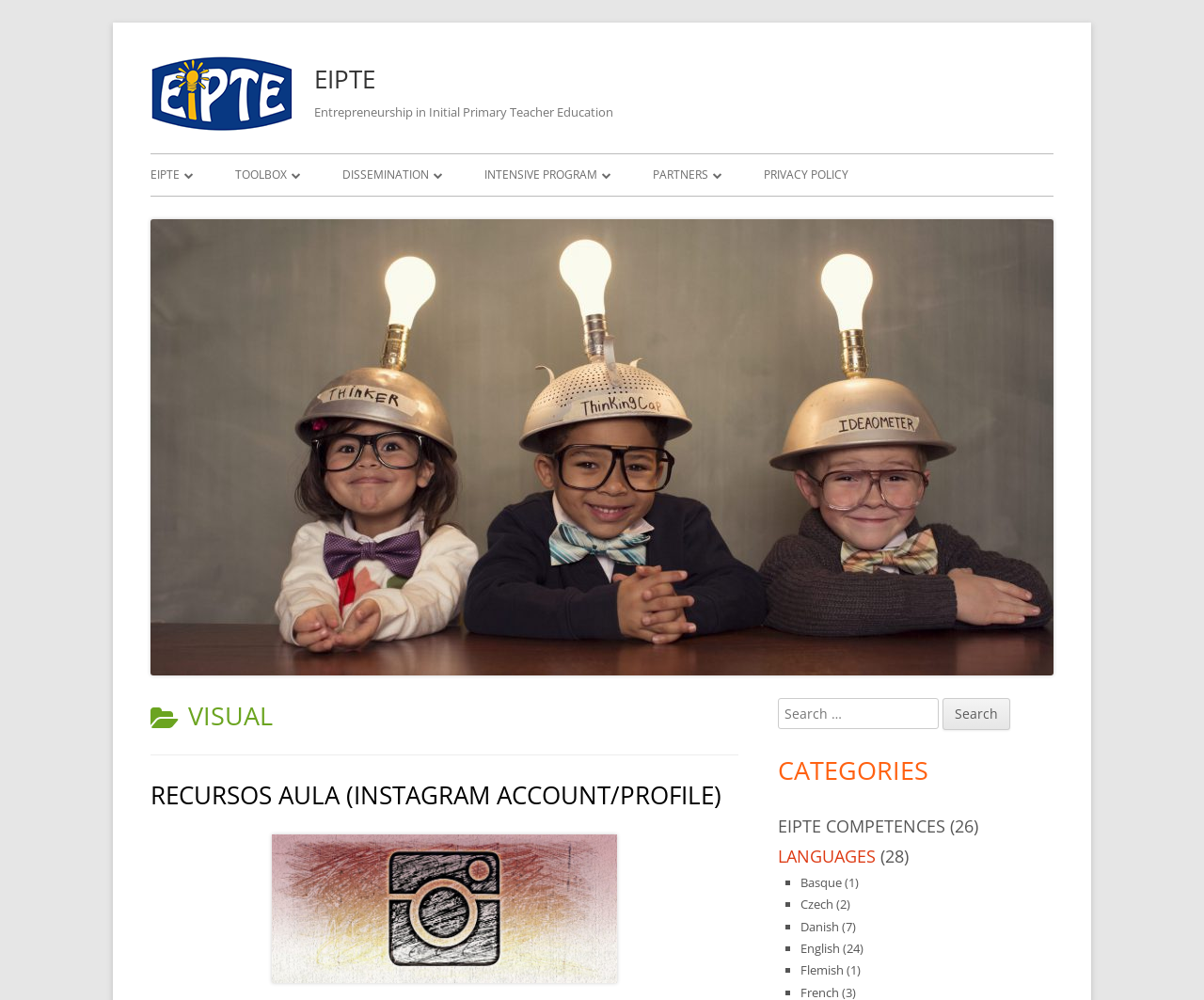What is the purpose of the toolbox? Observe the screenshot and provide a one-word or short phrase answer.

Not specified